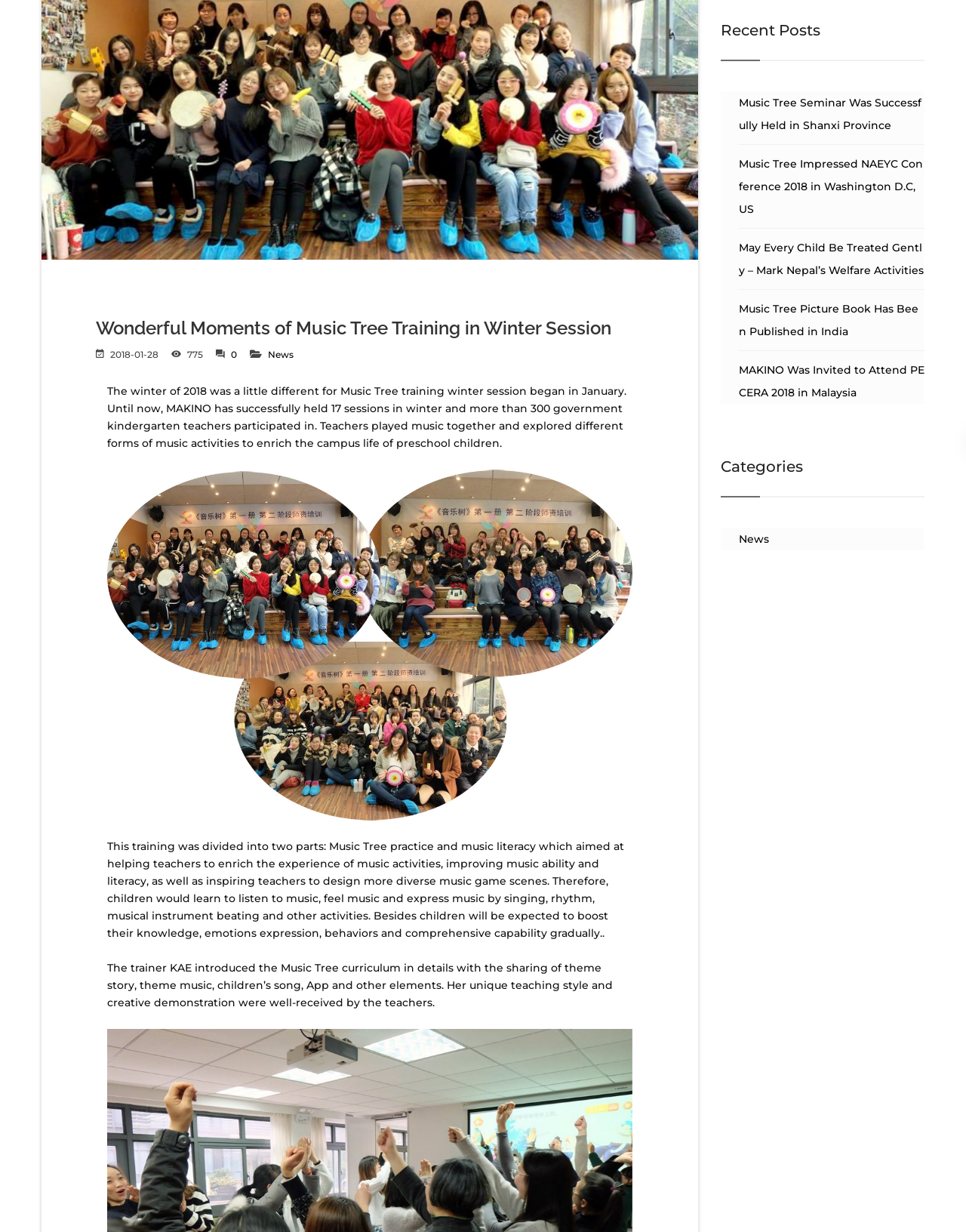Identify the bounding box for the UI element described as: "News". The coordinates should be four float numbers between 0 and 1, i.e., [left, top, right, bottom].

[0.277, 0.283, 0.304, 0.293]